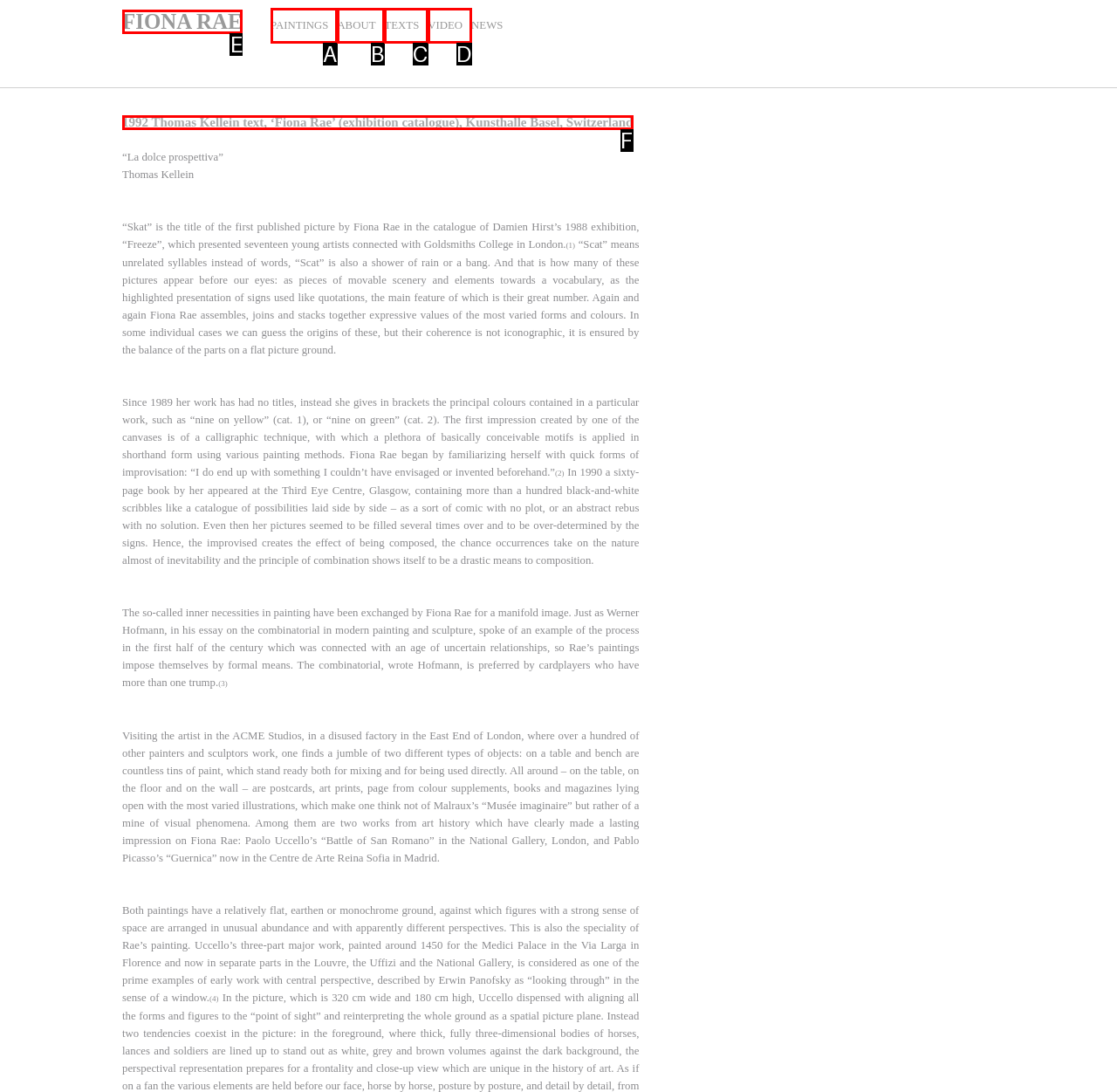Which option is described as follows: Fiona Rae
Answer with the letter of the matching option directly.

E